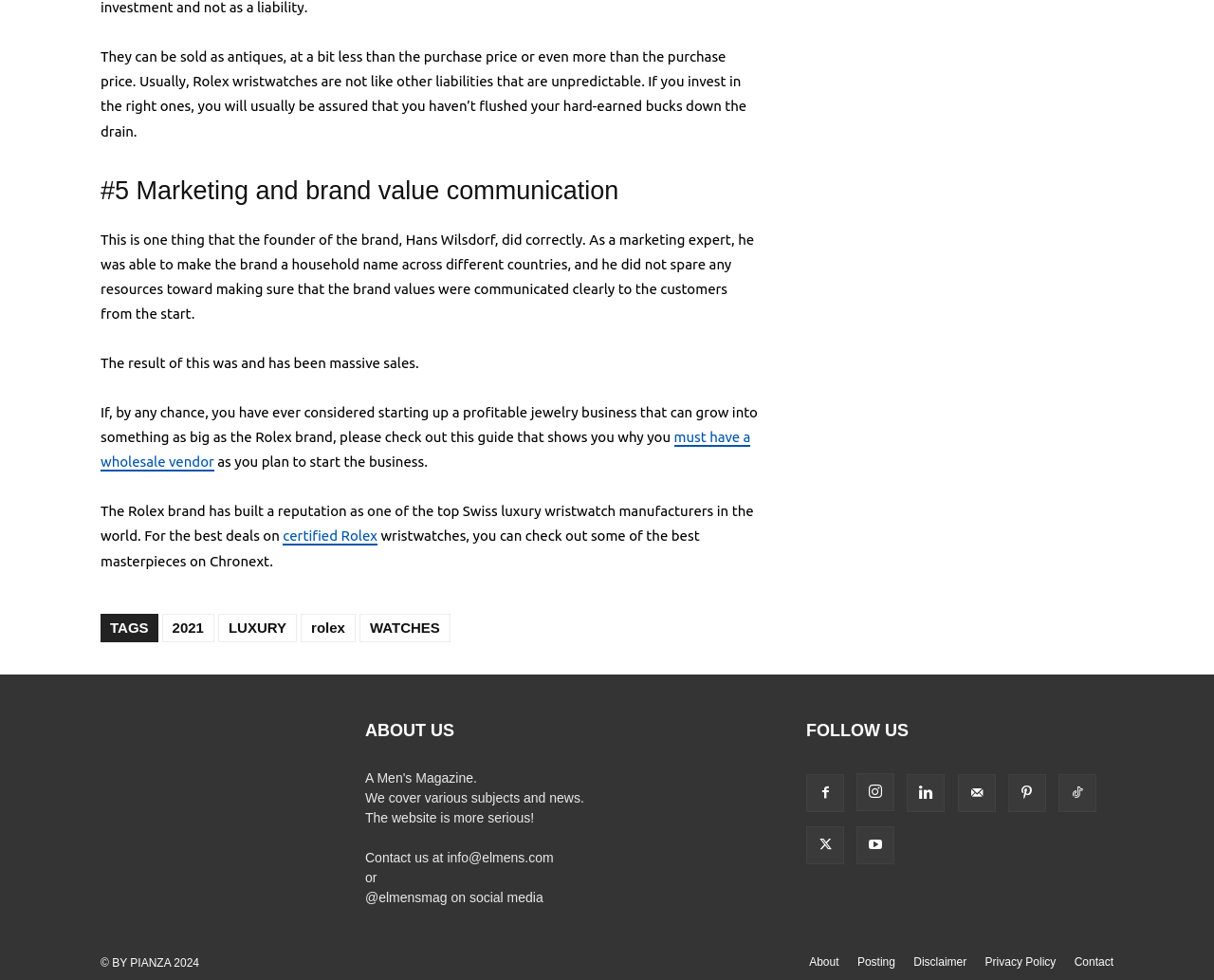What is the year of copyright mentioned at the bottom of the webpage? Look at the image and give a one-word or short phrase answer.

2024